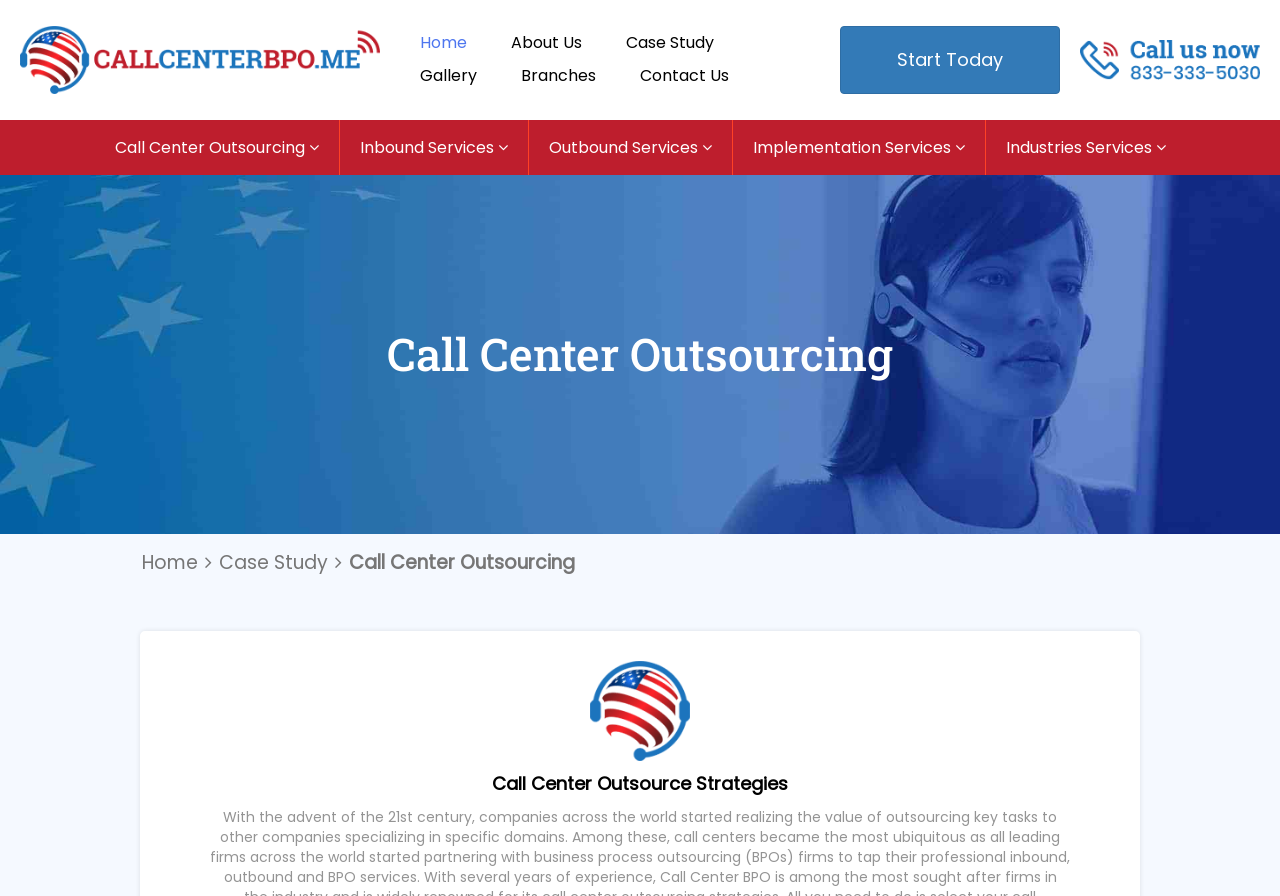Could you specify the bounding box coordinates for the clickable section to complete the following instruction: "Call the $49 Handyman using the phone number"?

None